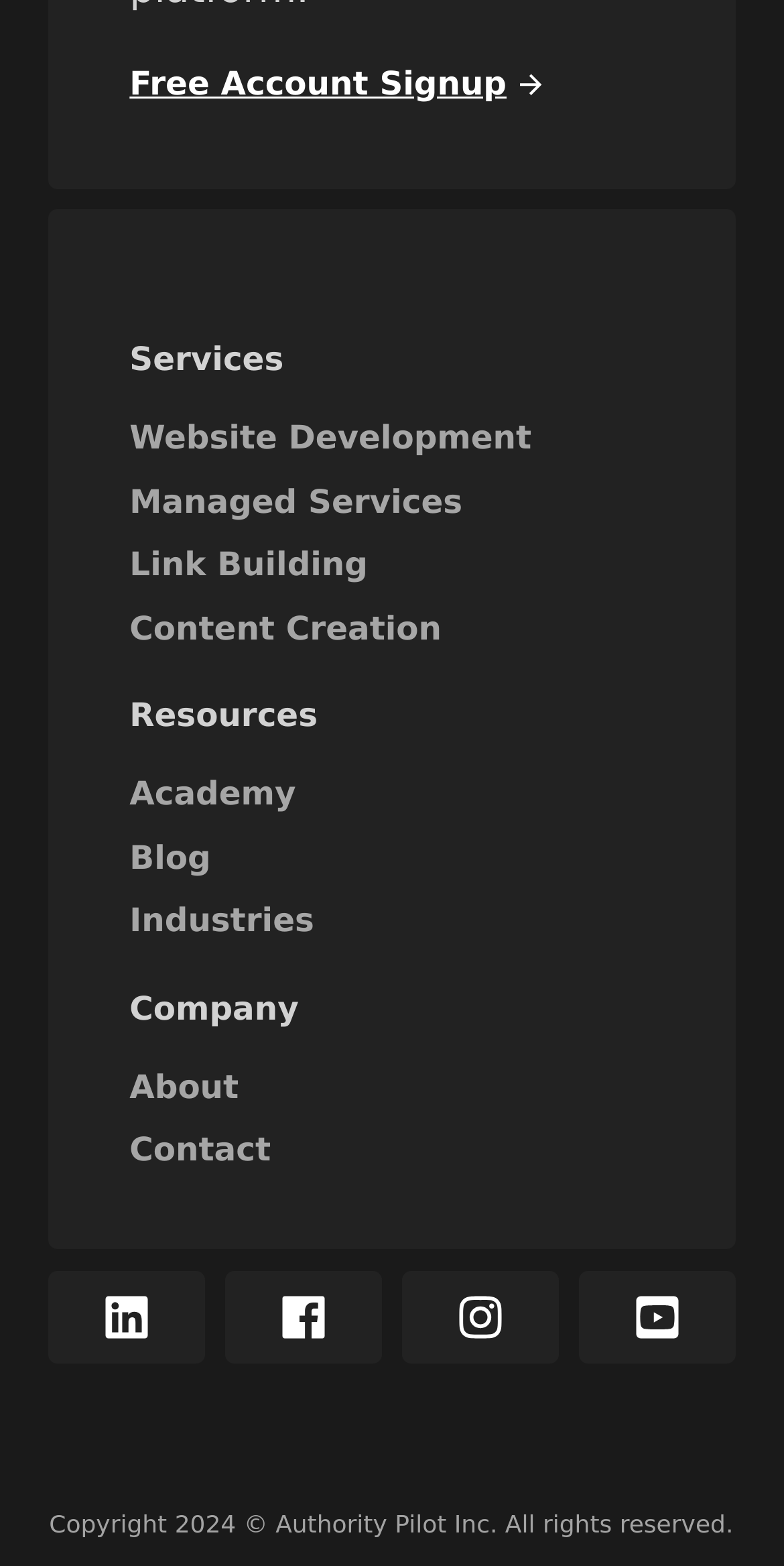Consider the image and give a detailed and elaborate answer to the question: 
What year is the copyright for?

I found the static text 'Copyright 2024 © Authority Pilot Inc. All rights reserved.' at the bottom of the webpage, which indicates that the copyright is for the year 2024.